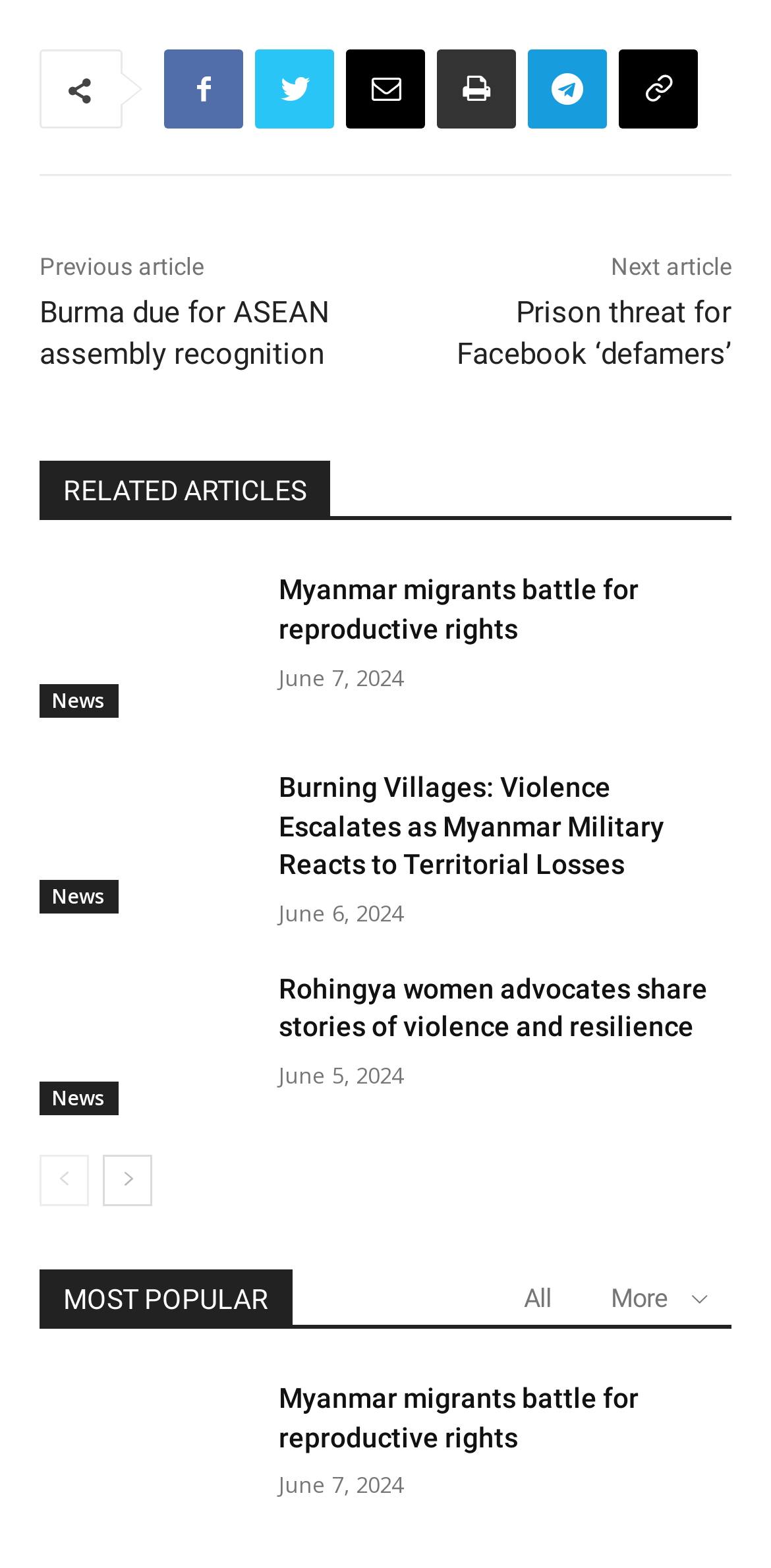Please identify the bounding box coordinates of the clickable area that will fulfill the following instruction: "Go to the next page". The coordinates should be in the format of four float numbers between 0 and 1, i.e., [left, top, right, bottom].

[0.133, 0.737, 0.197, 0.769]